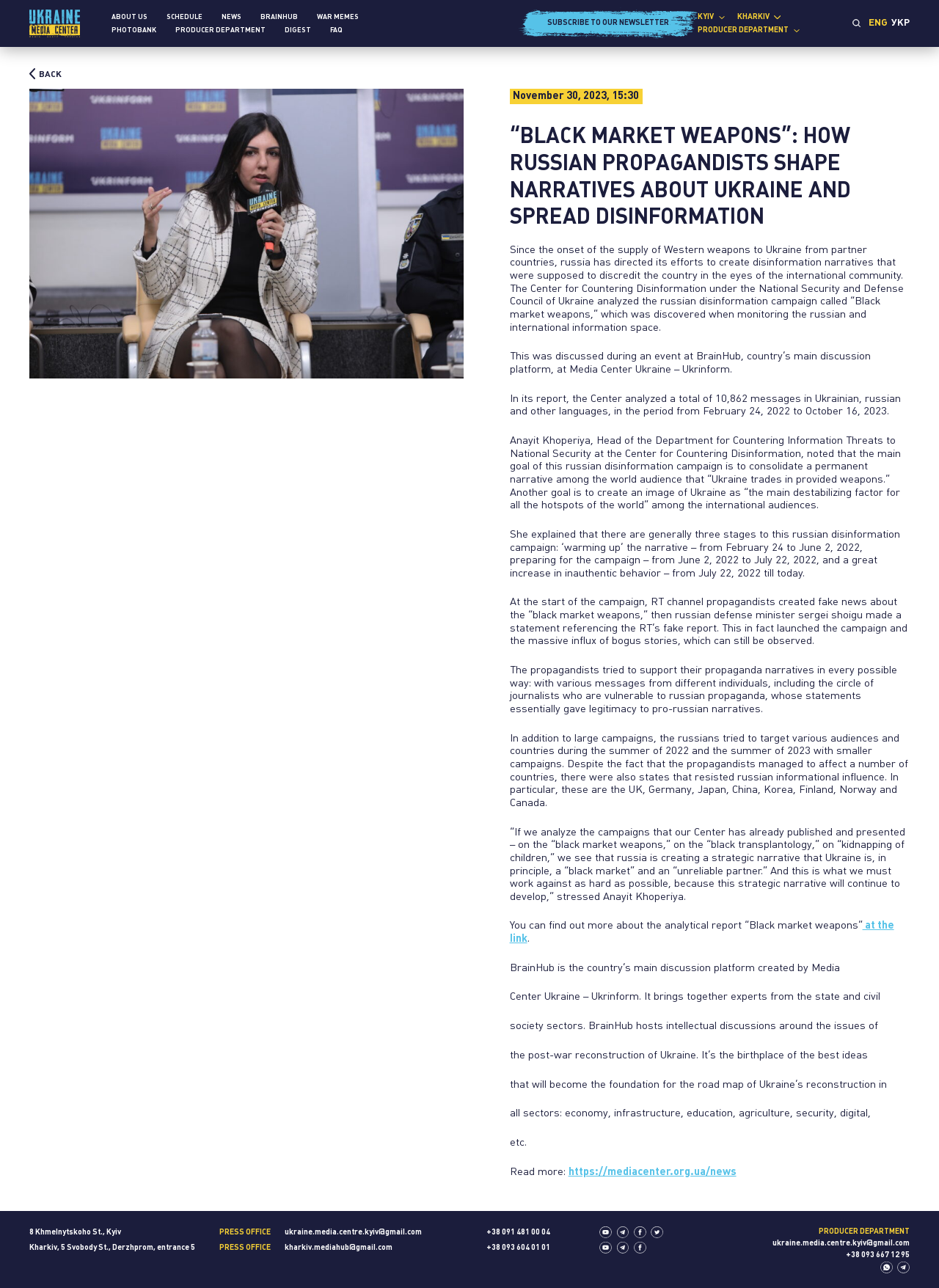Using the webpage screenshot, locate the HTML element that fits the following description and provide its bounding box: "8 Khmelnytskoho St., Kyiv".

[0.031, 0.954, 0.129, 0.959]